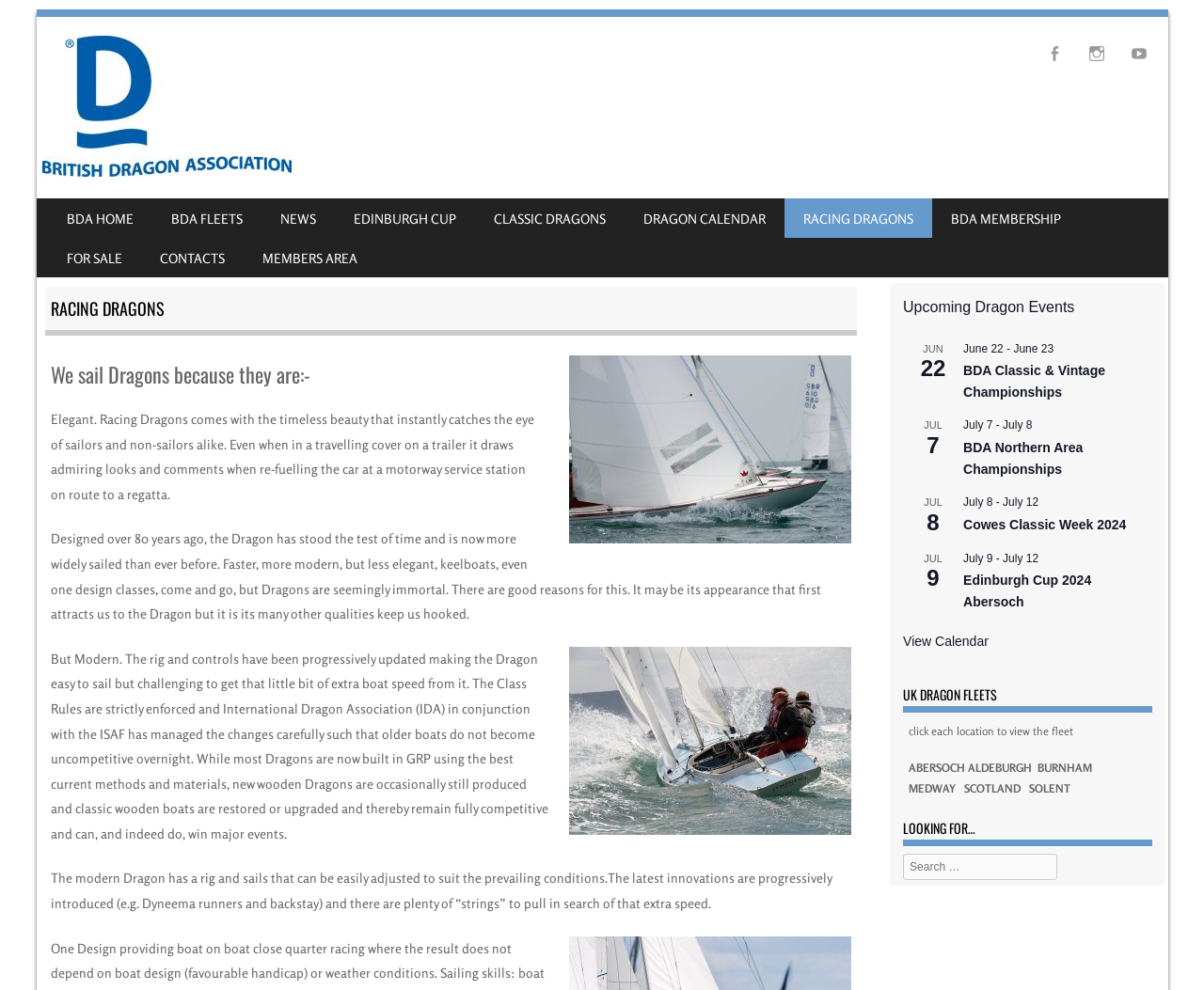Determine the bounding box coordinates for the element that should be clicked to follow this instruction: "View the BDA HOME page". The coordinates should be given as four float numbers between 0 and 1, in the format [left, top, right, bottom].

[0.039, 0.2, 0.126, 0.24]